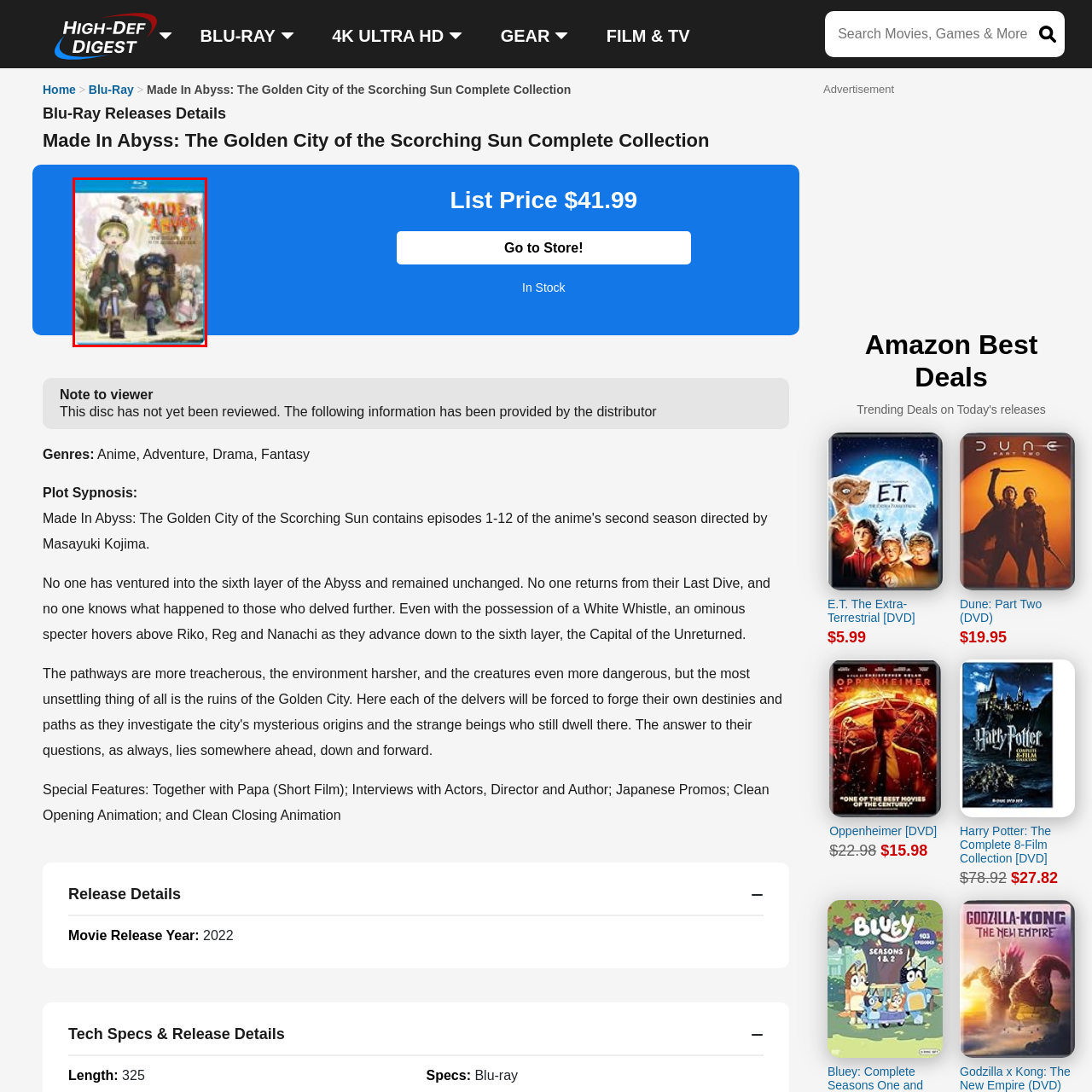Concentrate on the image highlighted by the red boundary and deliver a detailed answer to the following question, using the information from the image:
How much does the Blu-ray cost?

The list price of the Blu-ray is mentioned in the caption, which is $41.99, indicating the cost of the product.